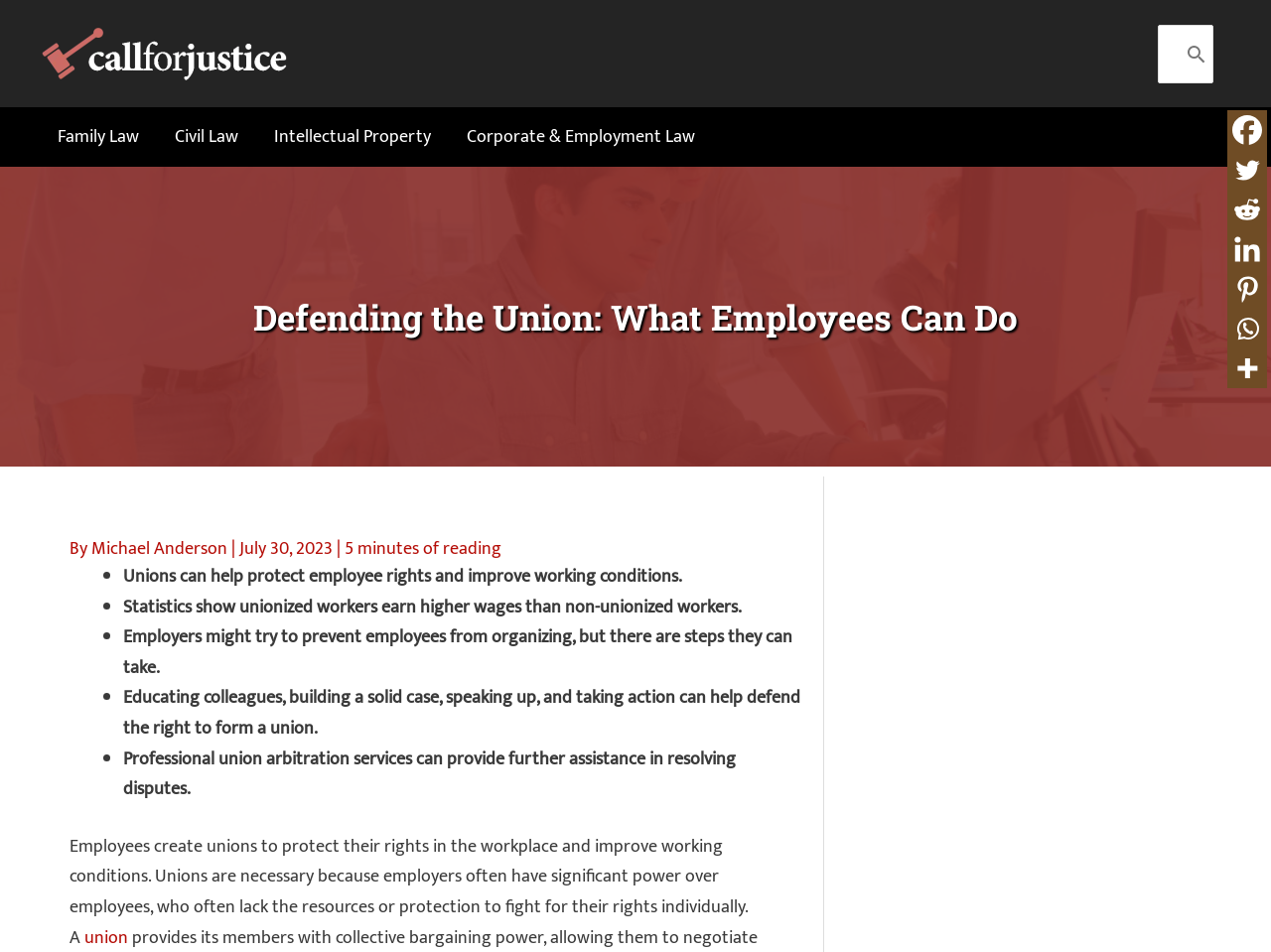Locate the bounding box coordinates of the UI element described by: "title="More"". Provide the coordinates as four float numbers between 0 and 1, formatted as [left, top, right, bottom].

[0.966, 0.366, 0.997, 0.408]